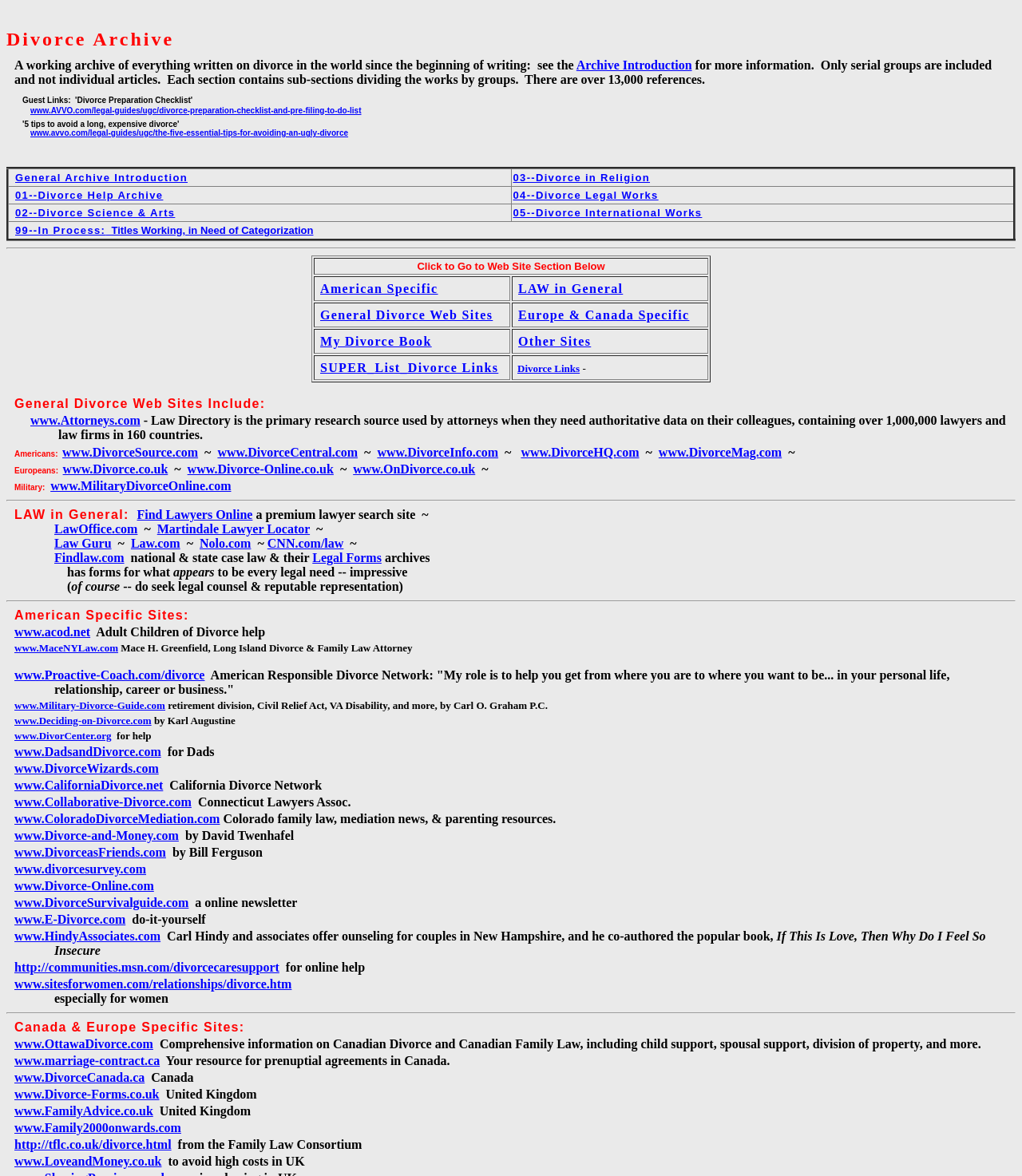Pinpoint the bounding box coordinates of the area that must be clicked to complete this instruction: "Visit www.AVVO.com/legal-guides/ugc/divorce-preparation-checklist-and-pre-filing-to-do-list".

[0.03, 0.087, 0.354, 0.098]